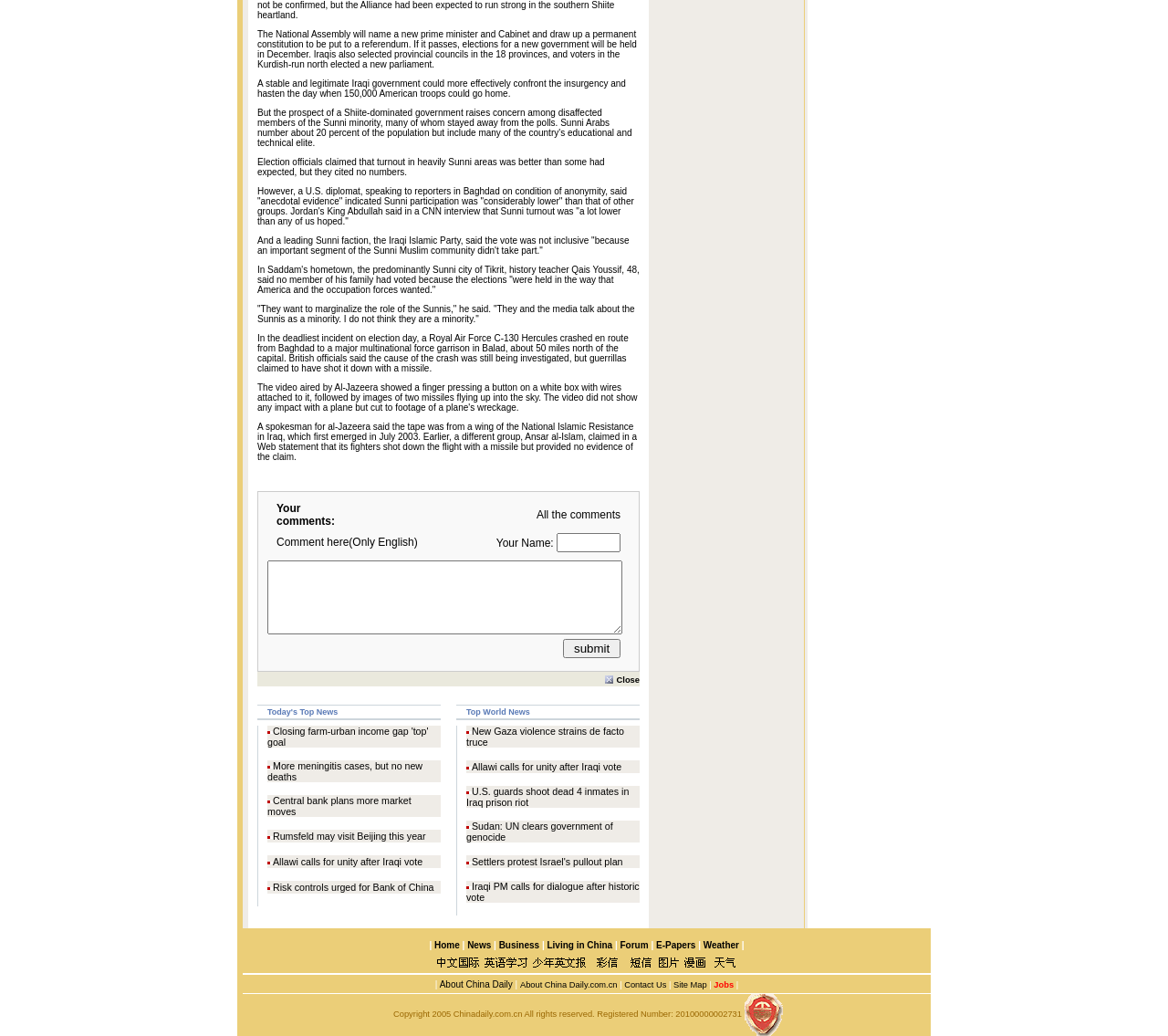Identify the bounding box for the described UI element: "FASHION".

None